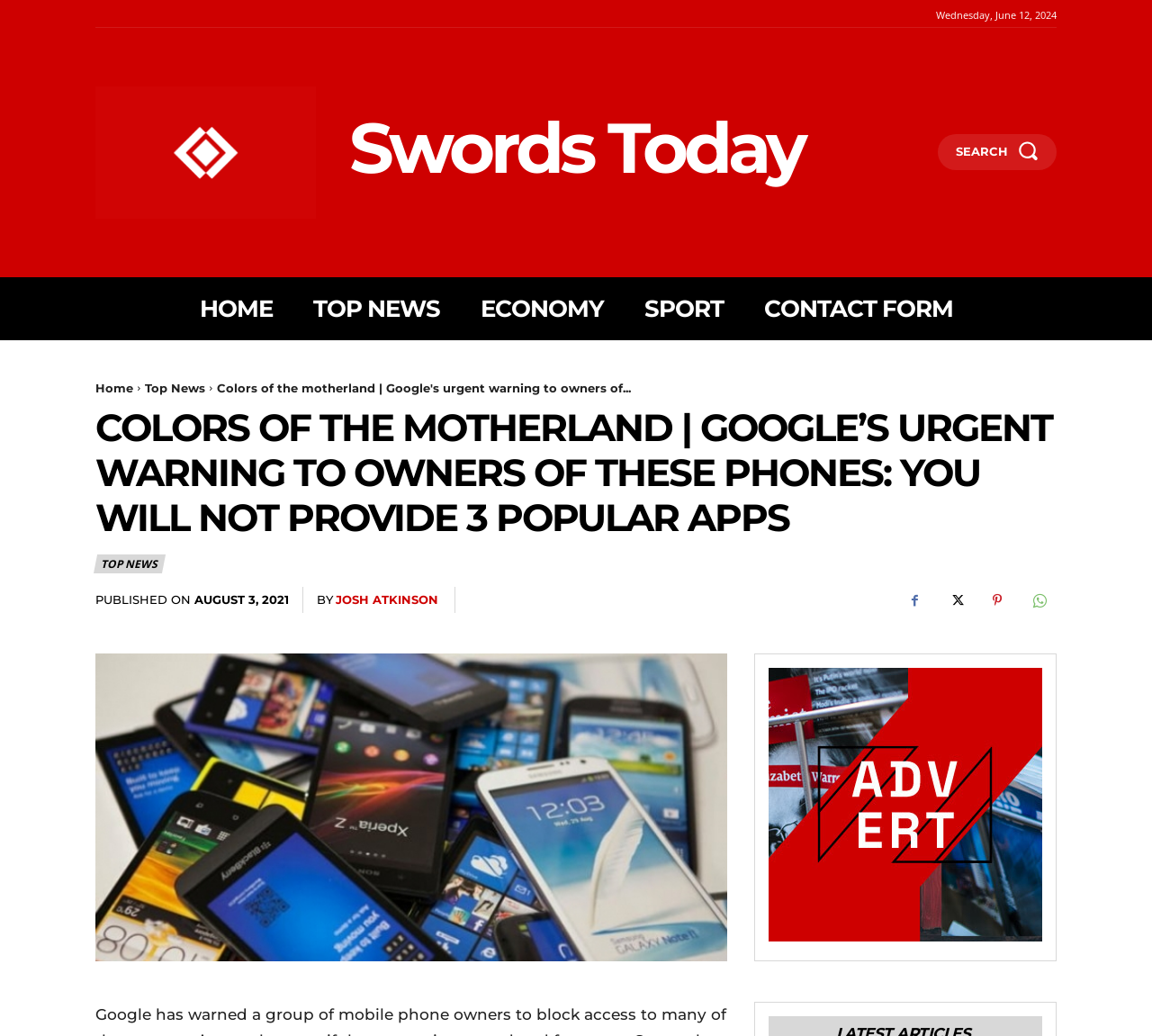Find the bounding box coordinates of the element I should click to carry out the following instruction: "Read top news".

[0.271, 0.267, 0.382, 0.328]